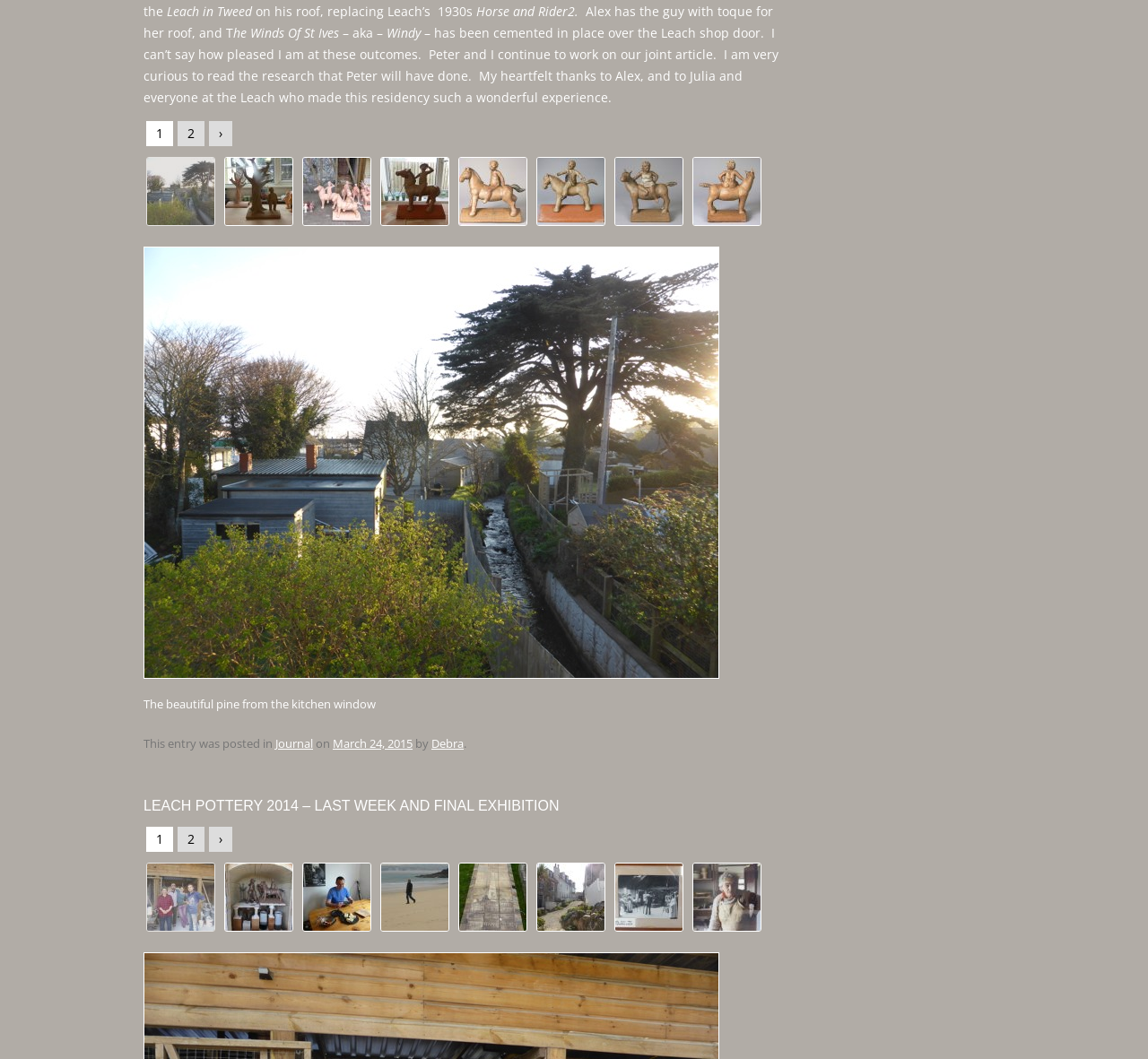Highlight the bounding box coordinates of the element you need to click to perform the following instruction: "Click the link to the previous page."

[0.155, 0.78, 0.179, 0.804]